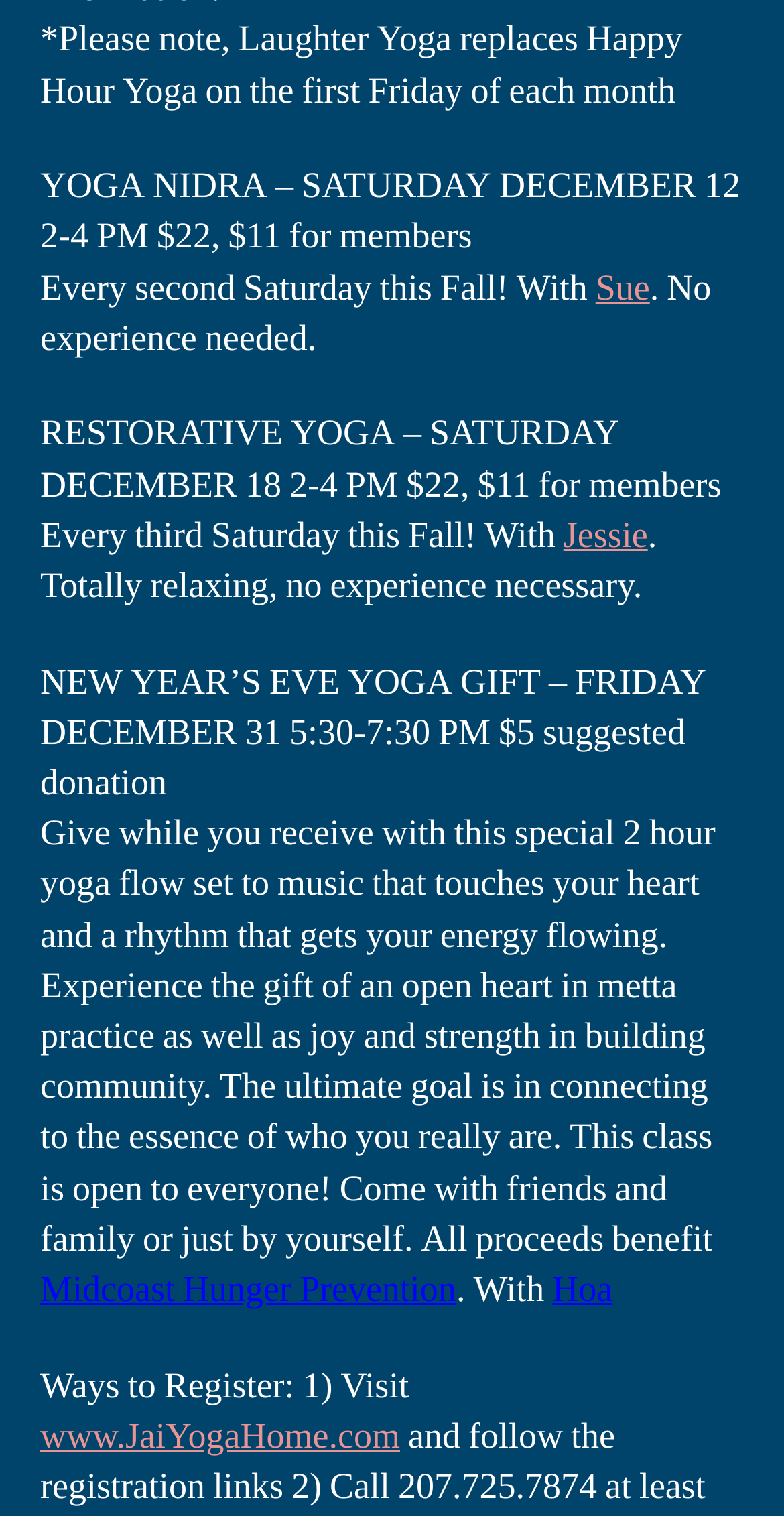Please reply to the following question using a single word or phrase: 
How can I register for a yoga event?

Visit www.JaiYogaHome.com